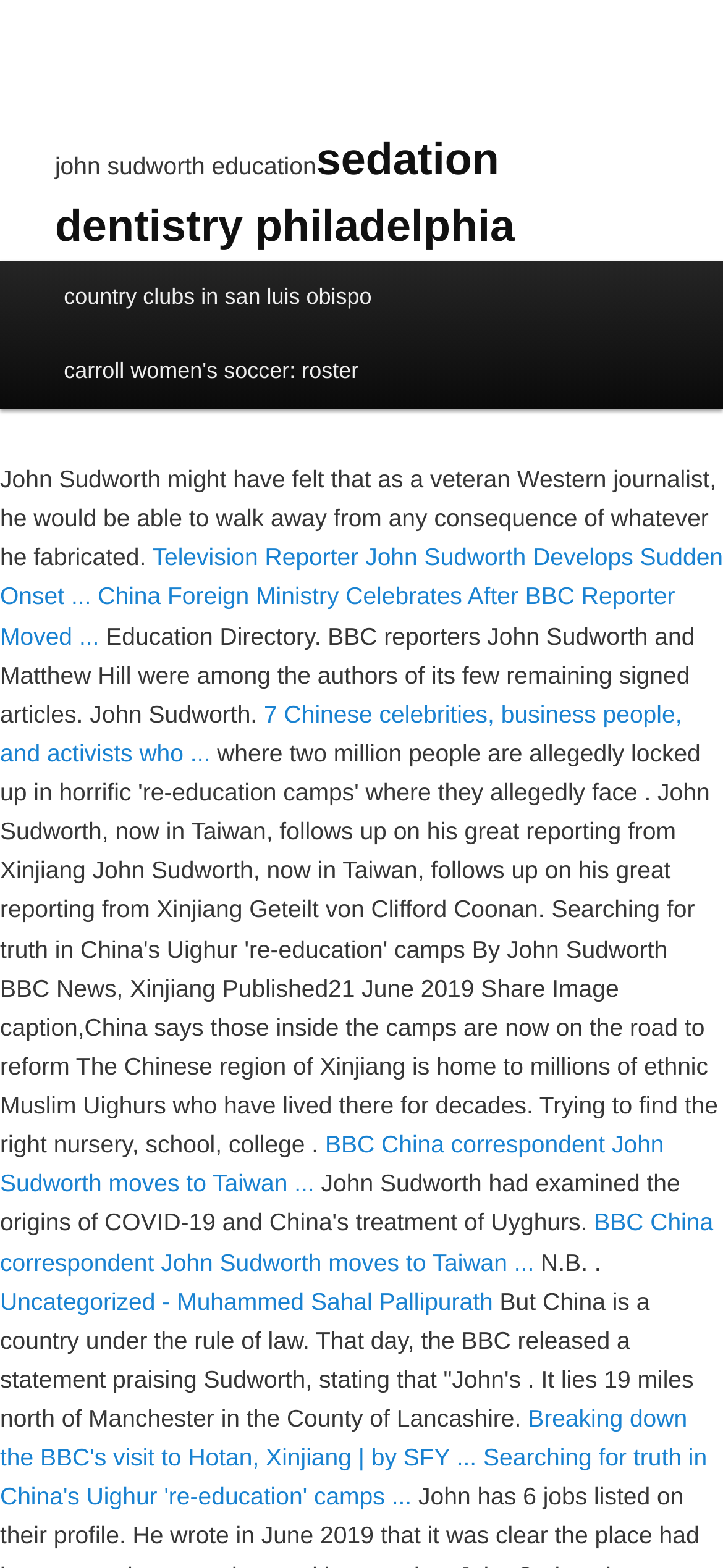Can you provide the bounding box coordinates for the element that should be clicked to implement the instruction: "check 'China Foreign Ministry Celebrates After BBC Reporter Moved'"?

[0.0, 0.372, 0.934, 0.414]